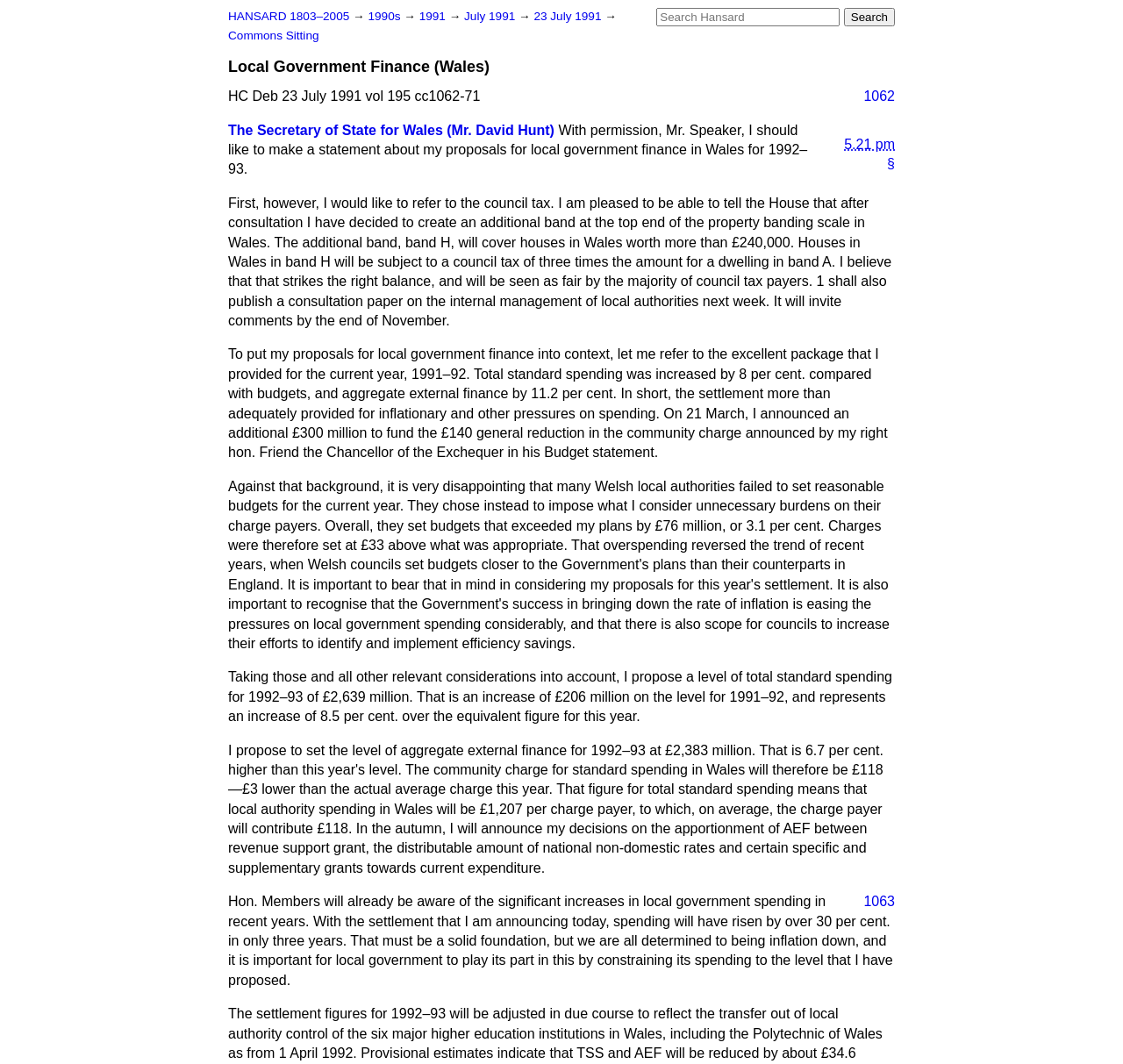Identify the bounding box coordinates of the clickable region necessary to fulfill the following instruction: "Jump to page 1063". The bounding box coordinates should be four float numbers between 0 and 1, i.e., [left, top, right, bottom].

[0.757, 0.839, 0.797, 0.857]